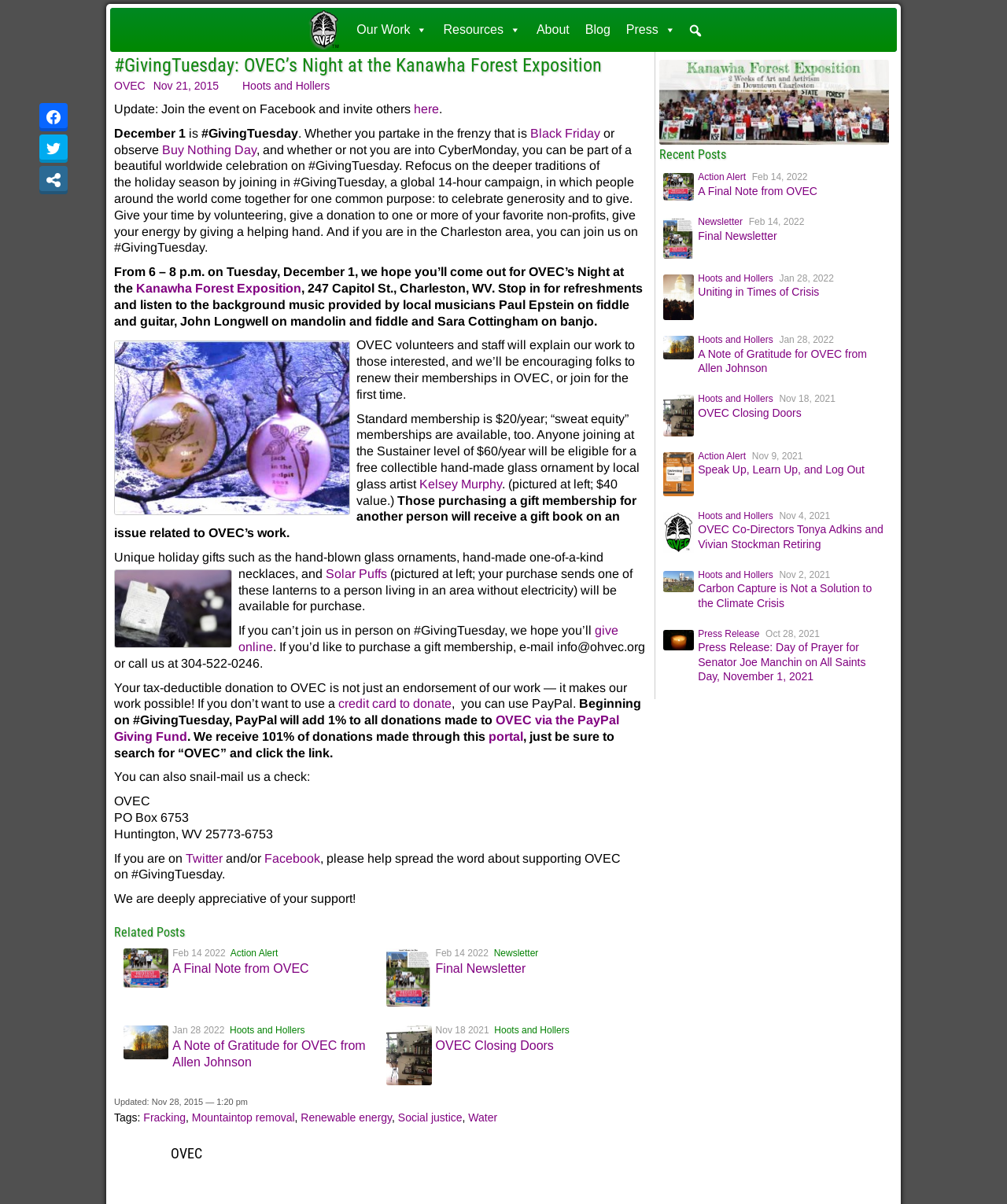Please determine the bounding box coordinates for the element that should be clicked to follow these instructions: "Search for something".

[0.679, 0.016, 0.702, 0.035]